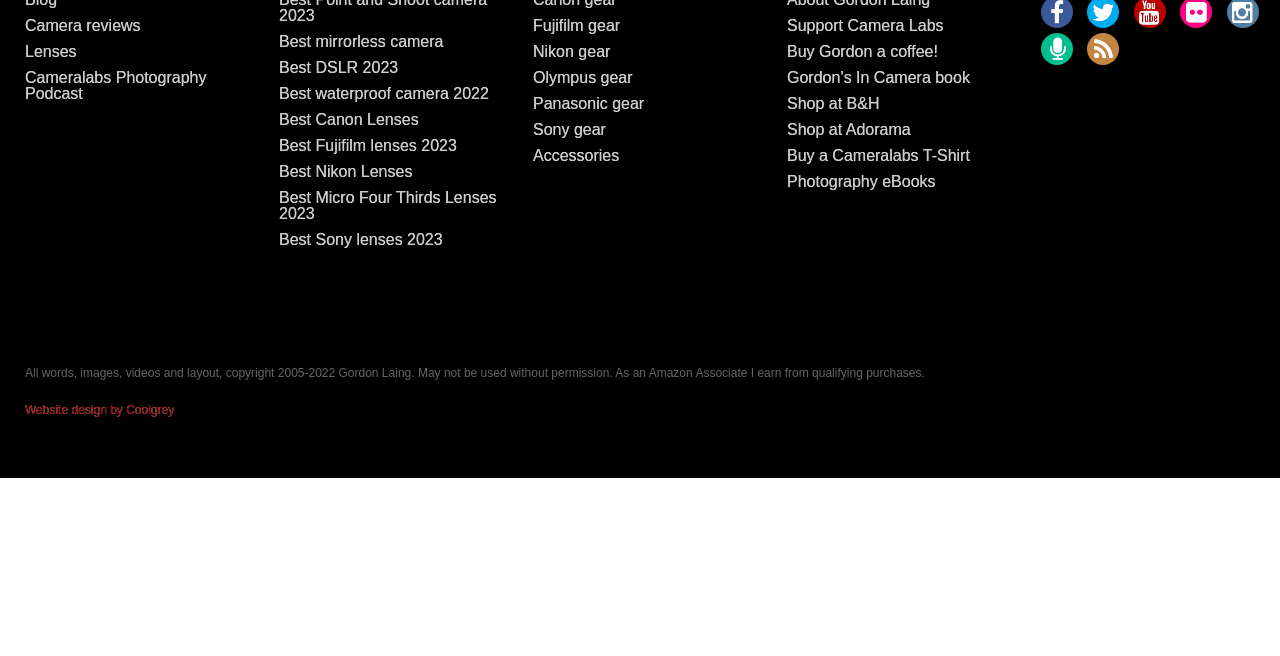Using the details in the image, give a detailed response to the question below:
What is the purpose of the links at the bottom of the webpage?

The links at the bottom of the webpage, such as 'Support Camera Labs', 'Buy Gordon a coffee!', 'Shop at B&H', and others, suggest that their purpose is to allow users to support the website and shop for related products.